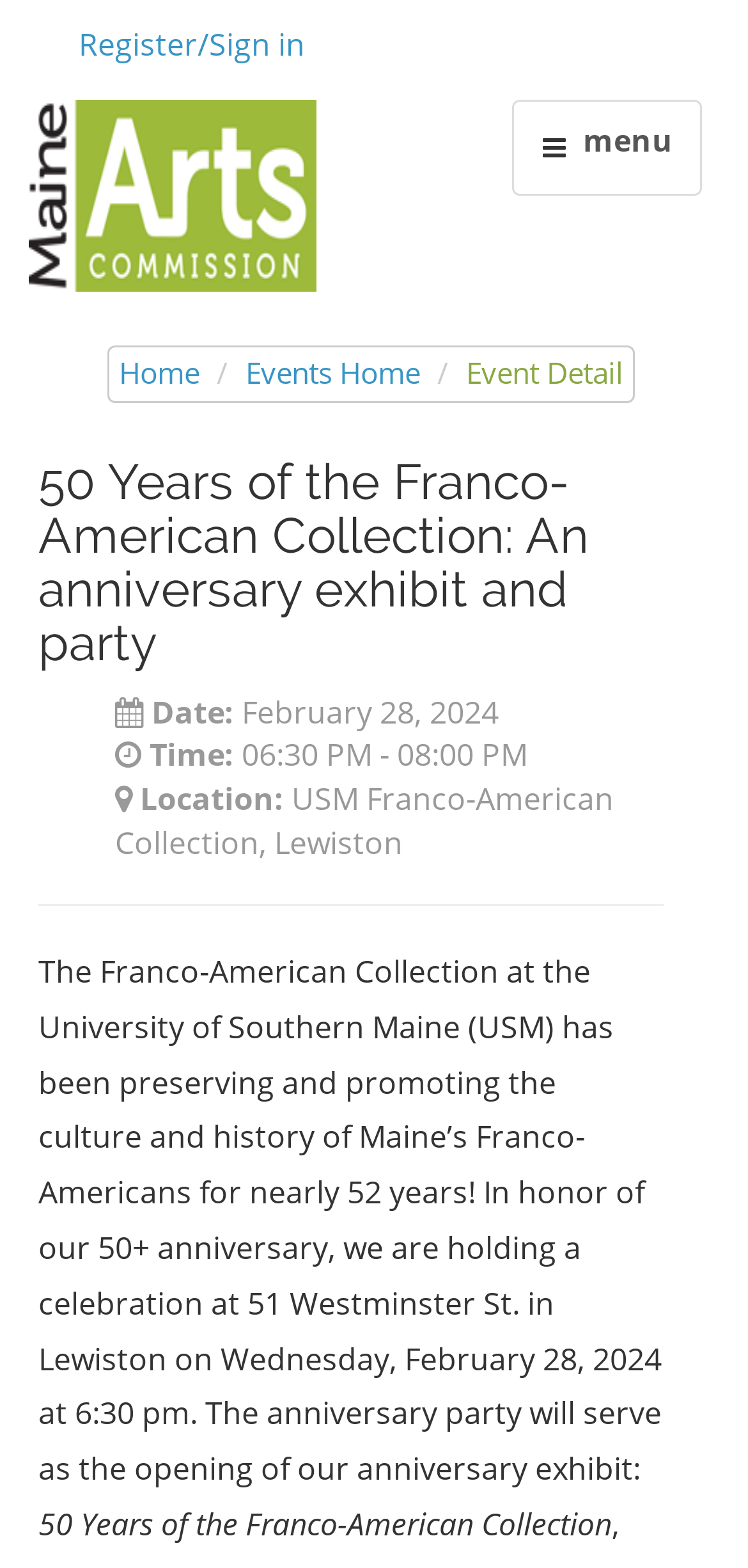What is the date of the event?
Please provide a comprehensive and detailed answer to the question.

I found the date of the event by looking at the StaticText element with the text 'February 28, 2024' which is located below the 'Date:' label.